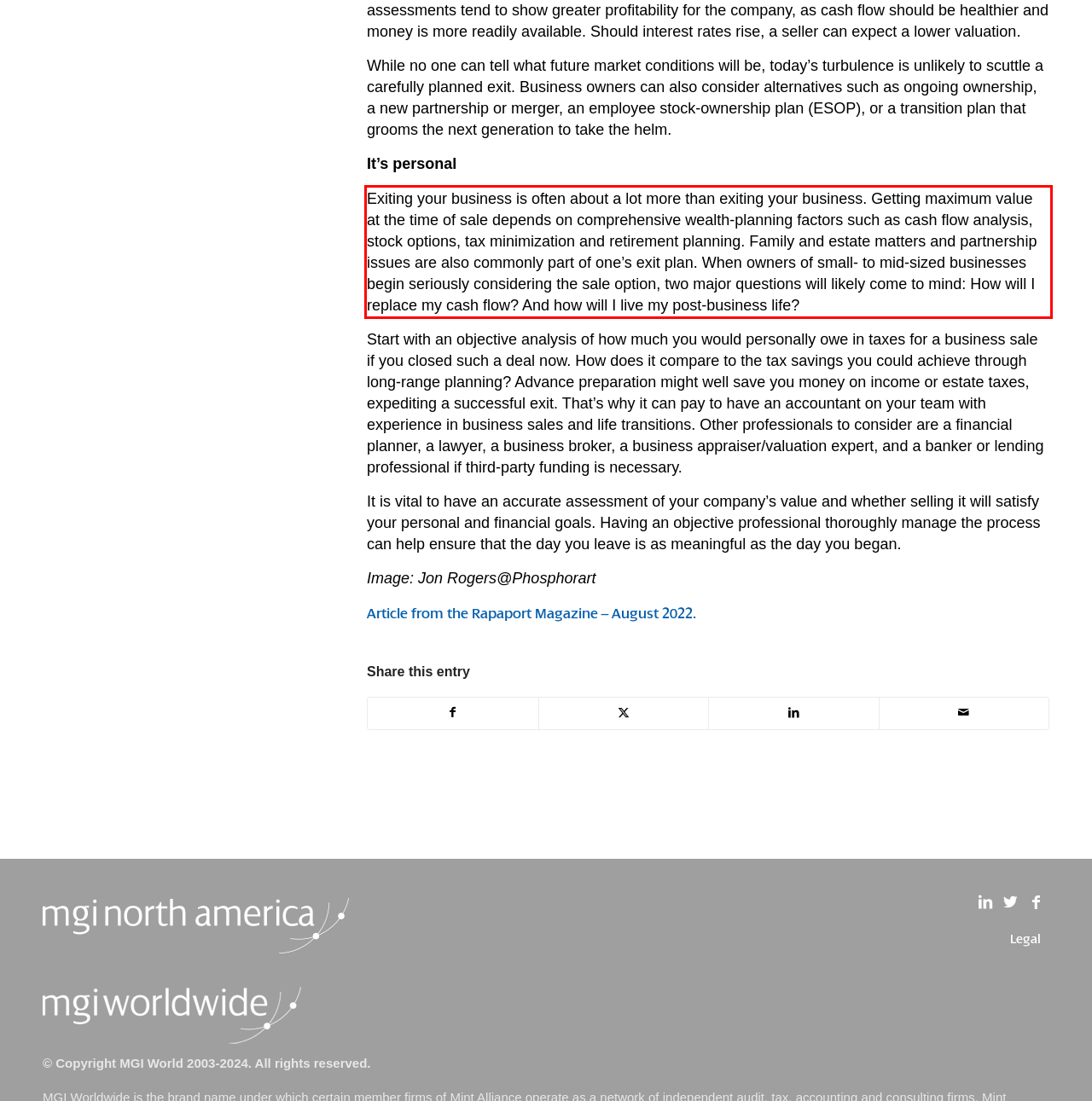You have a webpage screenshot with a red rectangle surrounding a UI element. Extract the text content from within this red bounding box.

Exiting your business is often about a lot more than exiting your business. Getting maximum value at the time of sale depends on comprehensive wealth-planning factors such as cash flow analysis, stock options, tax minimization and retirement planning. Family and estate matters and partnership issues are also commonly part of one’s exit plan. When owners of small- to mid-sized businesses begin seriously considering the sale option, two major questions will likely come to mind: How will I replace my cash flow? And how will I live my post-business life?